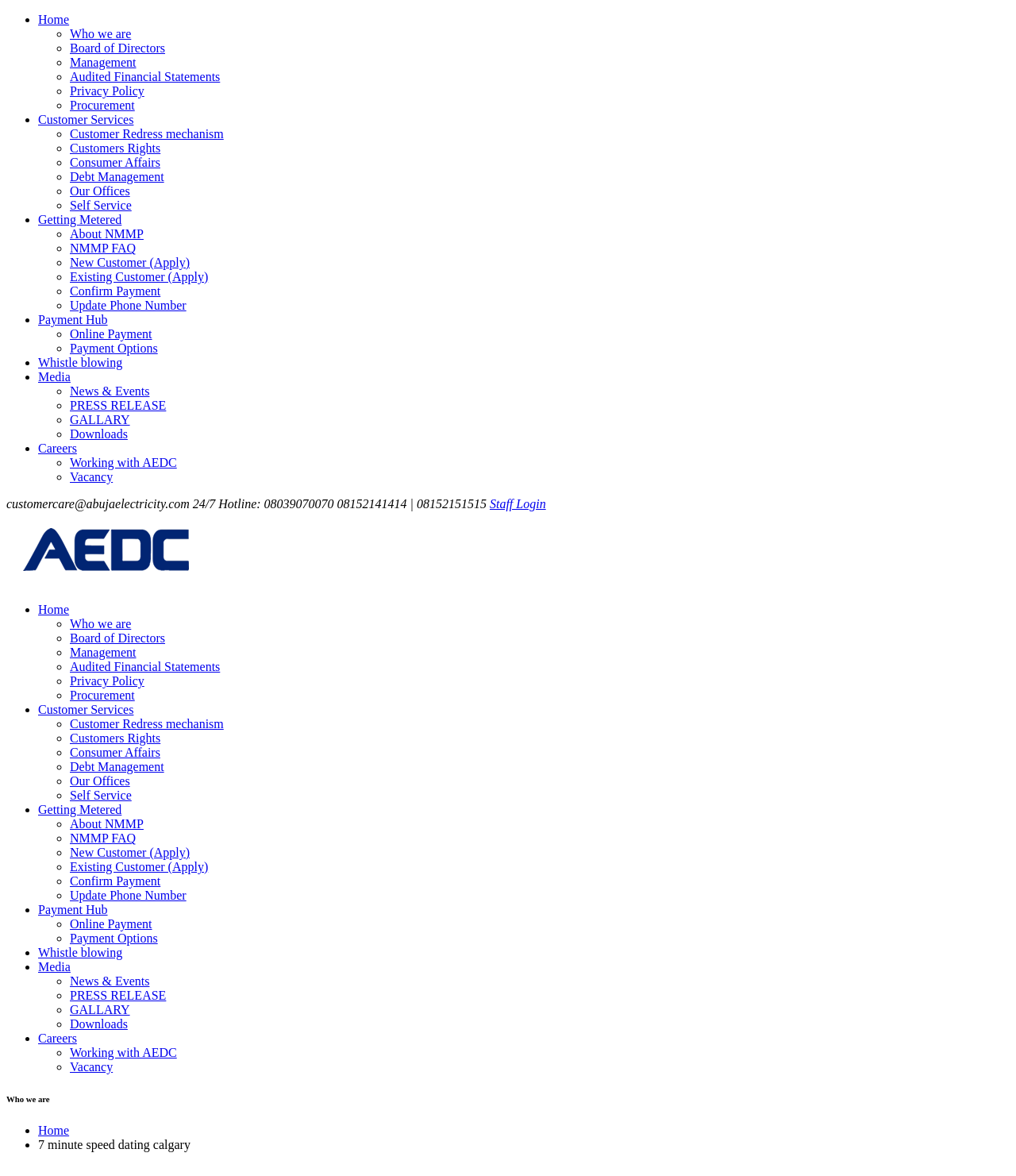What is the first link on the webpage?
Give a single word or phrase answer based on the content of the image.

Home